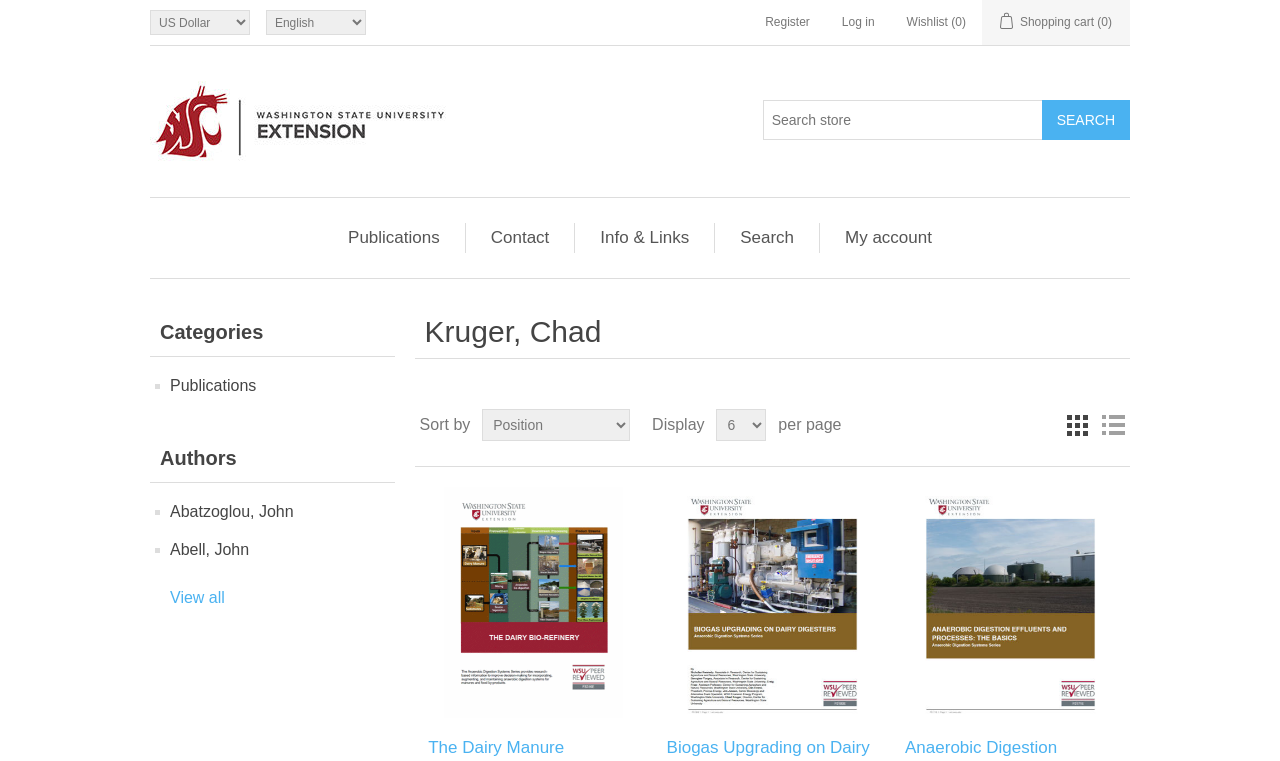Give a short answer to this question using one word or a phrase:
What is the default sort order?

Unknown